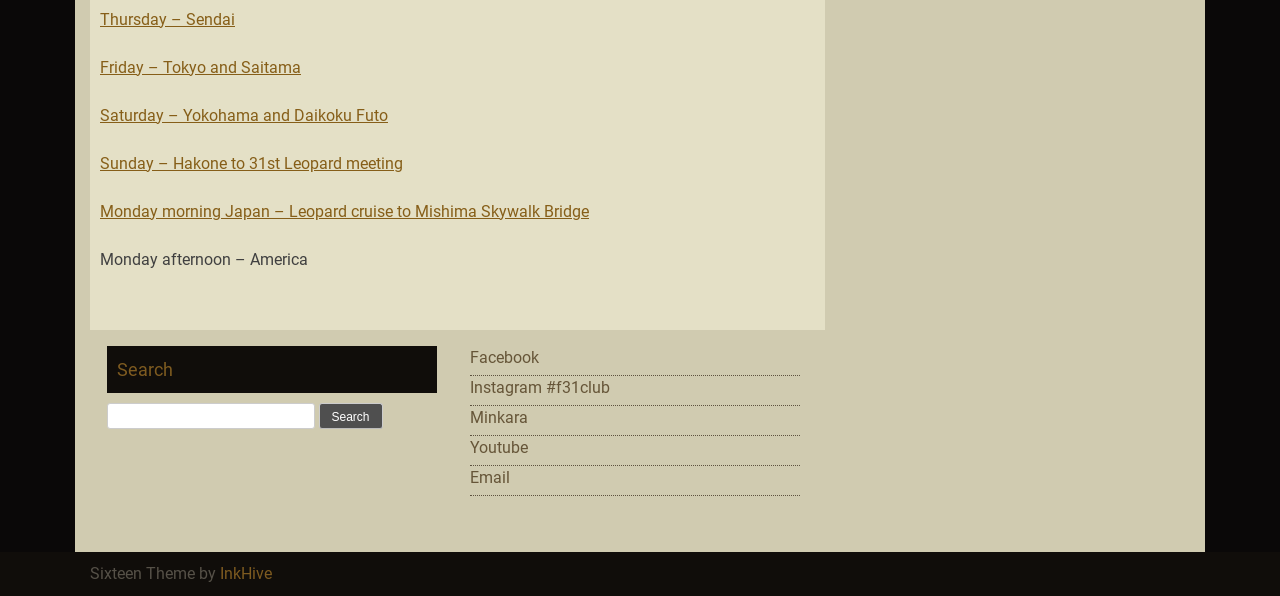Please find the bounding box coordinates of the section that needs to be clicked to achieve this instruction: "Send an email".

[0.367, 0.785, 0.398, 0.817]